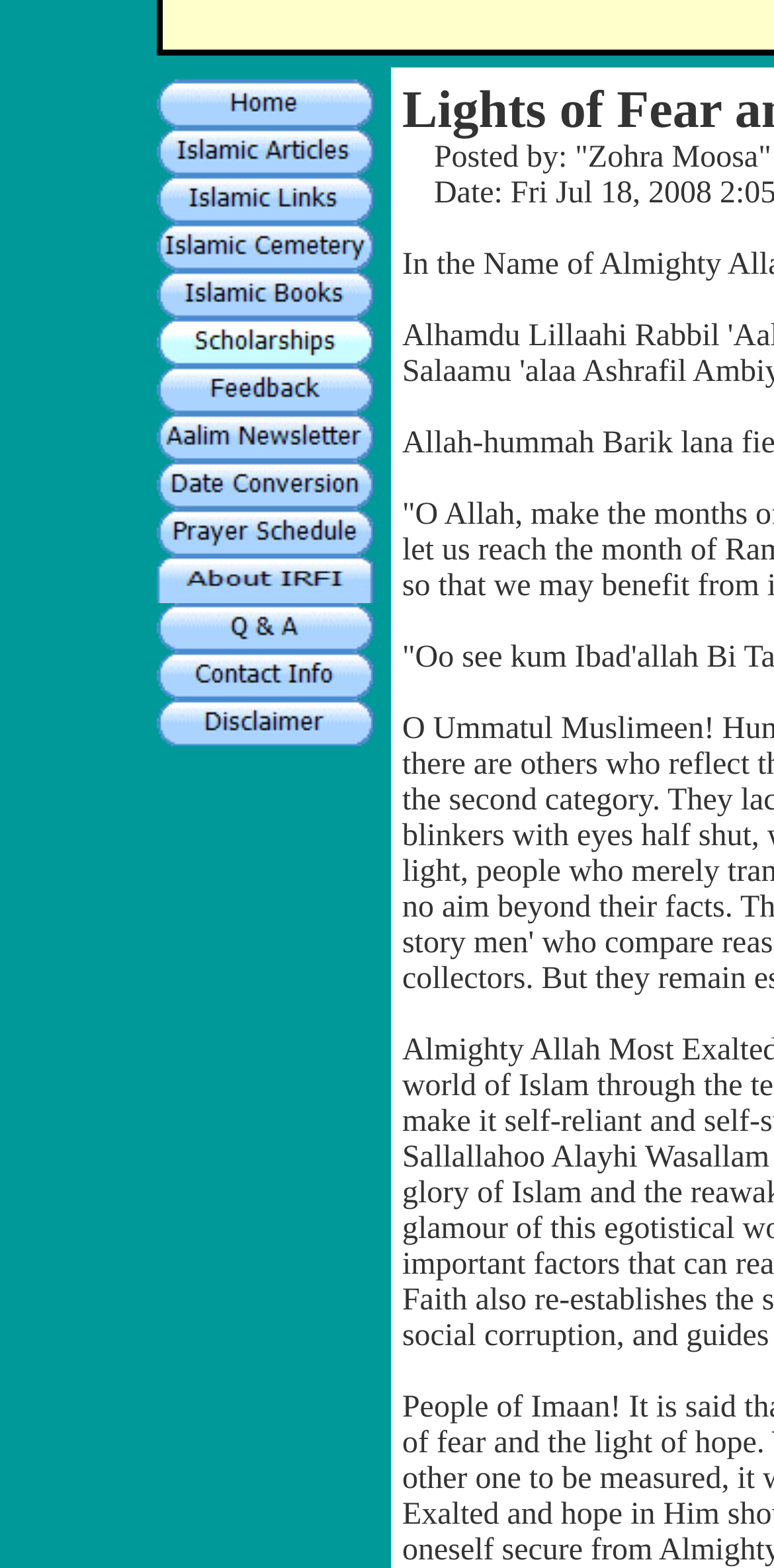Give the bounding box coordinates for this UI element: "alt="Islamic Links"". The coordinates should be four float numbers between 0 and 1, arranged as [left, top, right, bottom].

[0.209, 0.125, 0.488, 0.147]